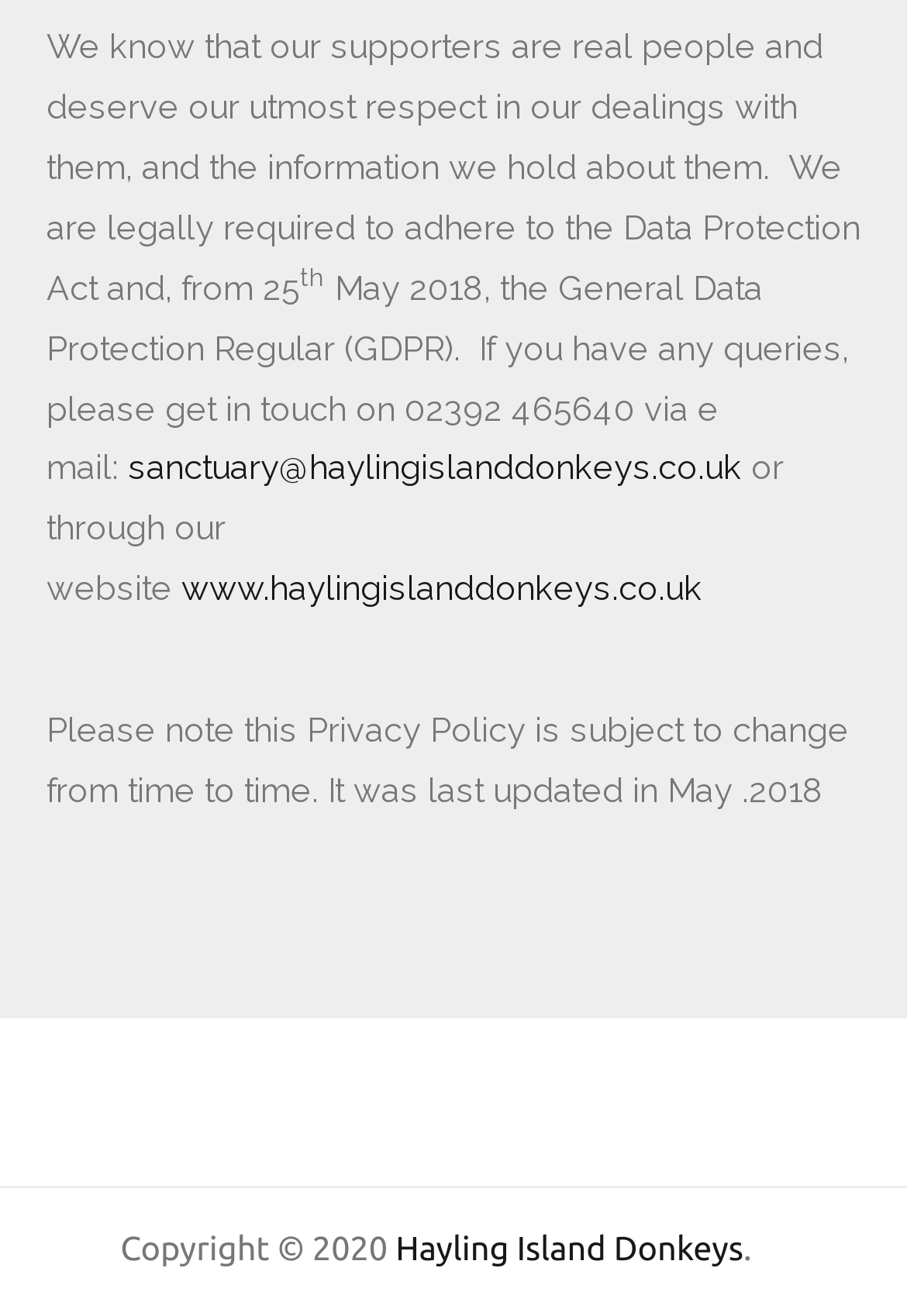Extract the bounding box coordinates of the UI element described: "sanctuary@haylingislanddonkeys.co.uk". Provide the coordinates in the format [left, top, right, bottom] with values ranging from 0 to 1.

[0.141, 0.34, 0.818, 0.37]